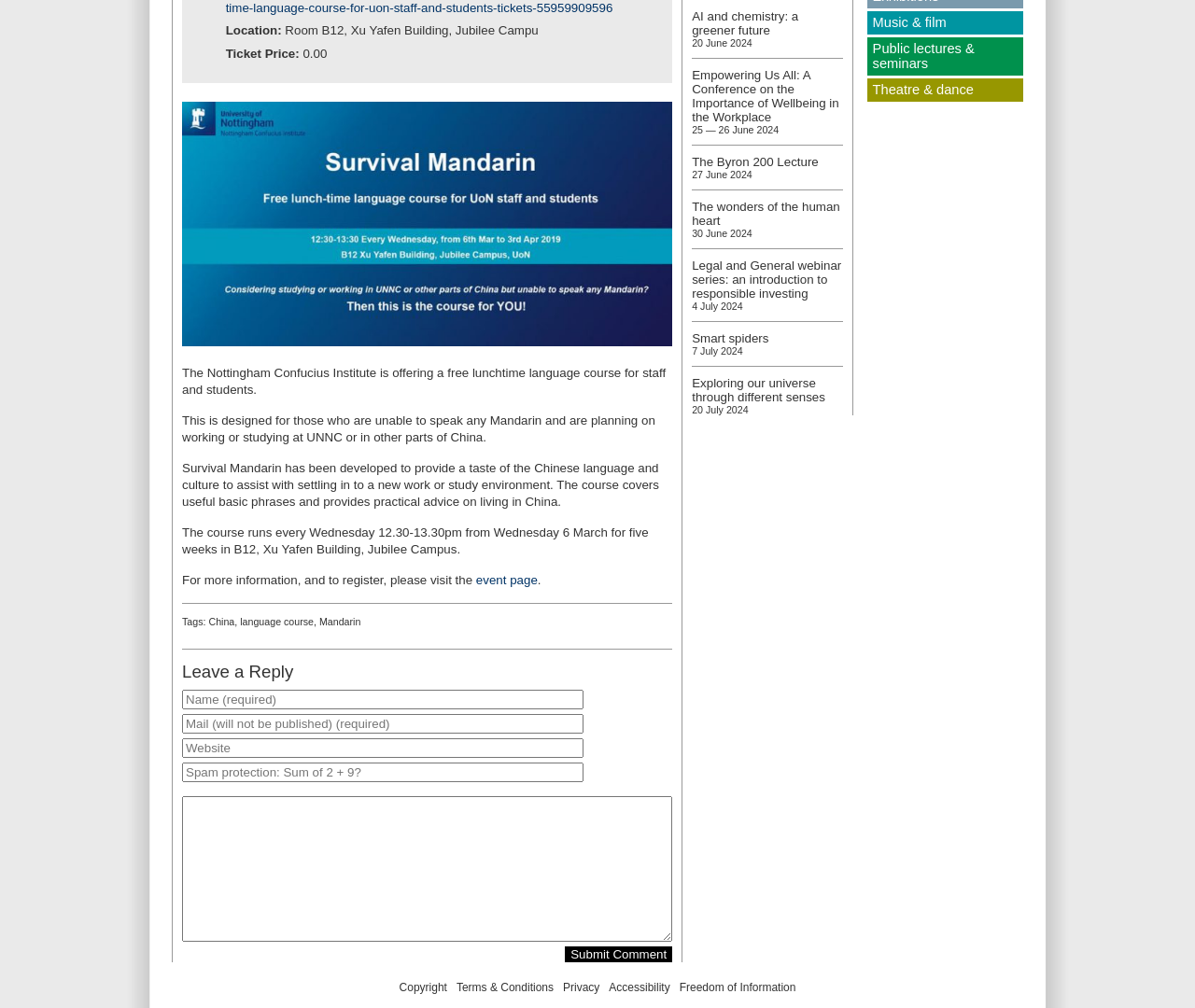Please predict the bounding box coordinates (top-left x, top-left y, bottom-right x, bottom-right y) for the UI element in the screenshot that fits the description: The Byron 200 Lecture

[0.579, 0.154, 0.685, 0.168]